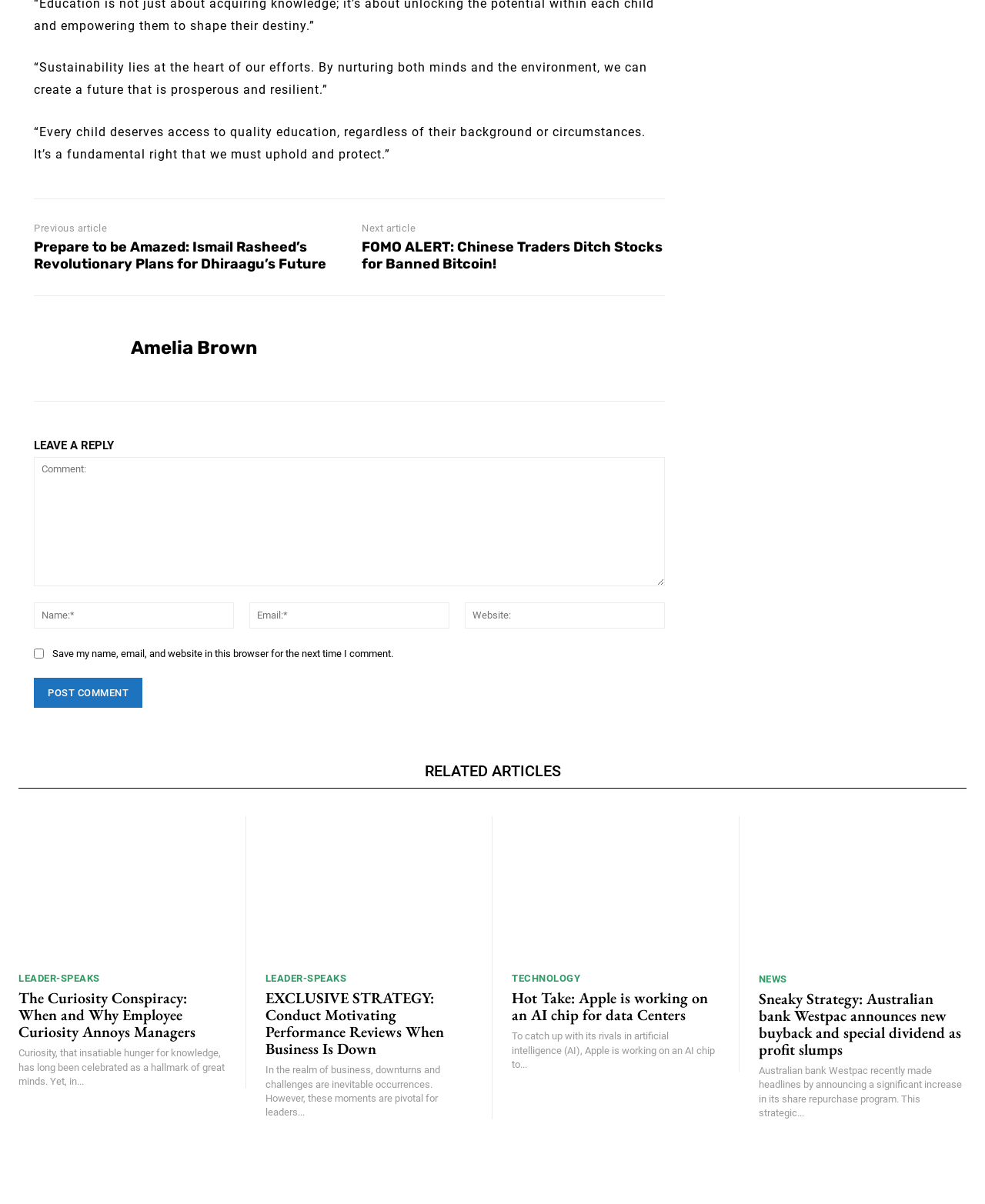What is the name of the author of the current article?
Answer with a single word or phrase, using the screenshot for reference.

Amelia Brown